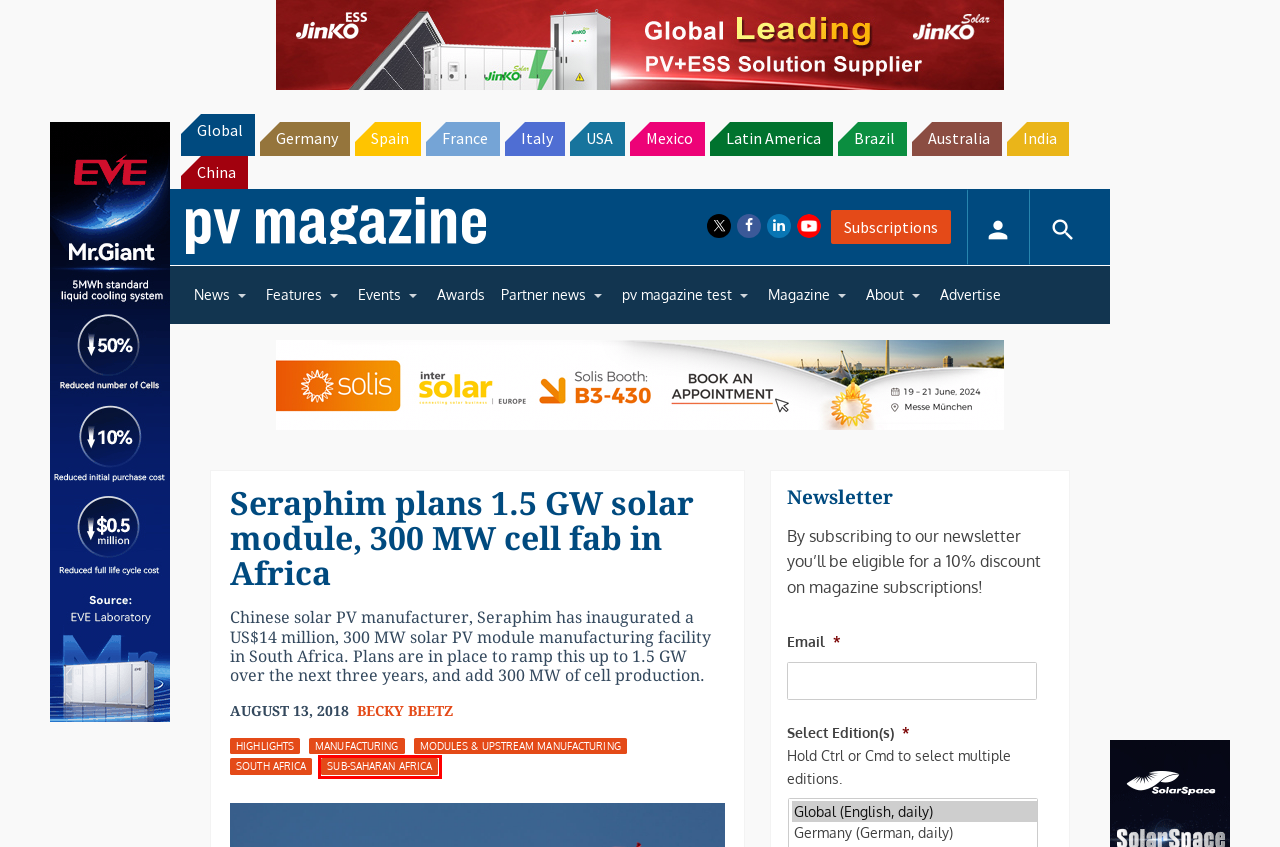Examine the screenshot of a webpage with a red rectangle bounding box. Select the most accurate webpage description that matches the new webpage after clicking the element within the bounding box. Here are the candidates:
A. Highlights – pv magazine International
B. pv magazine España – Mercados y tecnología de energía solar
C. pv magazine France – Photovoltaic Markets and Technology
D. pv magazine Italia – Mercati e tecnologia del fotovoltaico
E. pv magazine International – Photovoltaic Markets and Technology
F. Becky Beetz – pv magazine International
G. View Profile – pv magazine Shop
H. Sub-Saharan Africa – pv magazine International

H